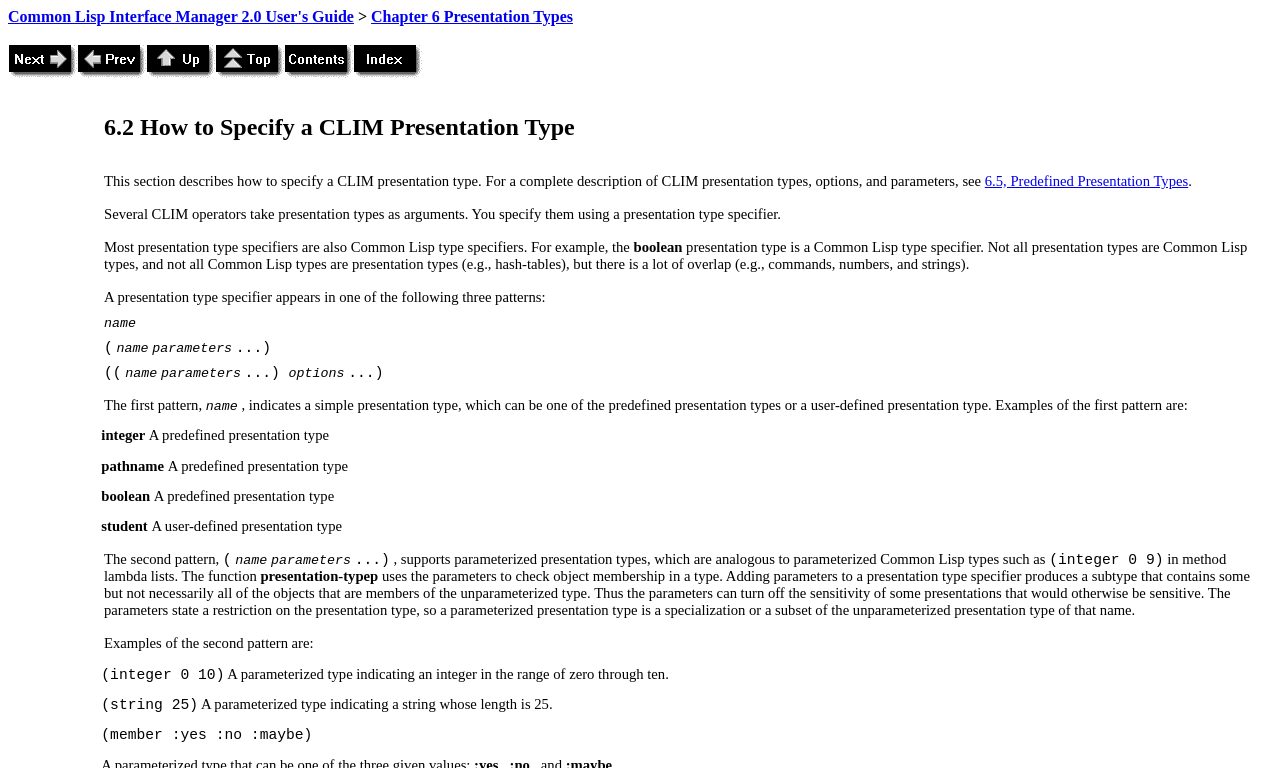Could you specify the bounding box coordinates for the clickable section to complete the following instruction: "View Chapter 6 Presentation Types"?

[0.29, 0.01, 0.448, 0.033]